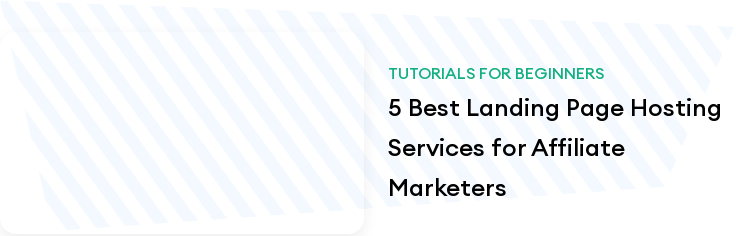What is the pattern of the background design?
Please give a detailed answer to the question using the information shown in the image.

The caption describes the background as featuring a soft, diagonal striped pattern, which adds a contemporary touch to the overall design.